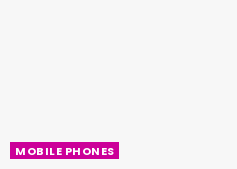Detail the scene depicted in the image with as much precision as possible.

The image displays a vibrant banner with bold, pink text reading "MOBILE PHONES." This eye-catching design likely serves as a category header or navigation link within a webpage dedicated to mobile technology, highlighting a focus on various mobile phone brands, models, and related news. The bright color and prominent font aim to attract users' attention, guiding them to explore the latest devices and updates in the mobile phone market. This visual element enhances the overall user experience by making navigation intuitive and engaging.